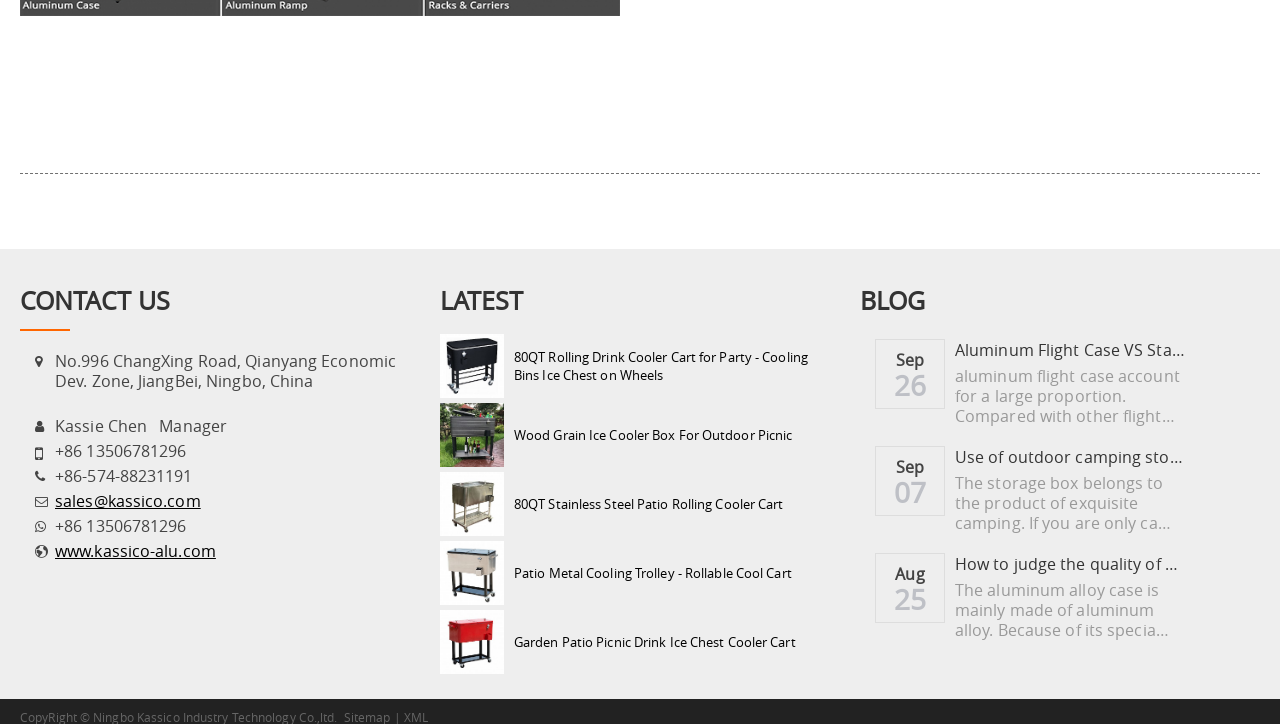Identify the bounding box coordinates for the element that needs to be clicked to fulfill this instruction: "Learn about the 80QT Rolling Drink Cooler Cart". Provide the coordinates in the format of four float numbers between 0 and 1: [left, top, right, bottom].

[0.344, 0.462, 0.394, 0.55]